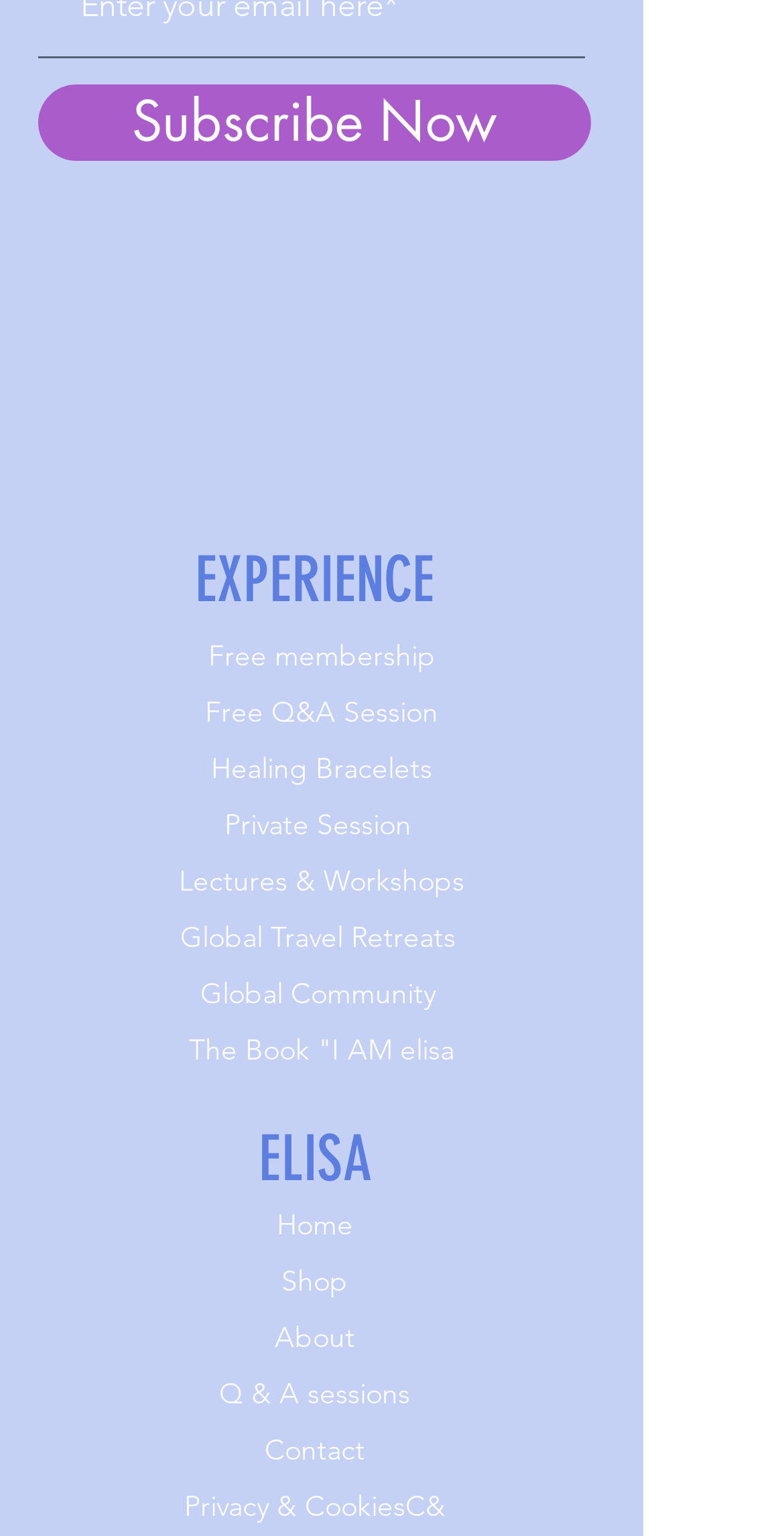Can you identify the bounding box coordinates of the clickable region needed to carry out this instruction: 'Contact the website owner'? The coordinates should be four float numbers within the range of 0 to 1, stated as [left, top, right, bottom].

[0.337, 0.932, 0.465, 0.956]